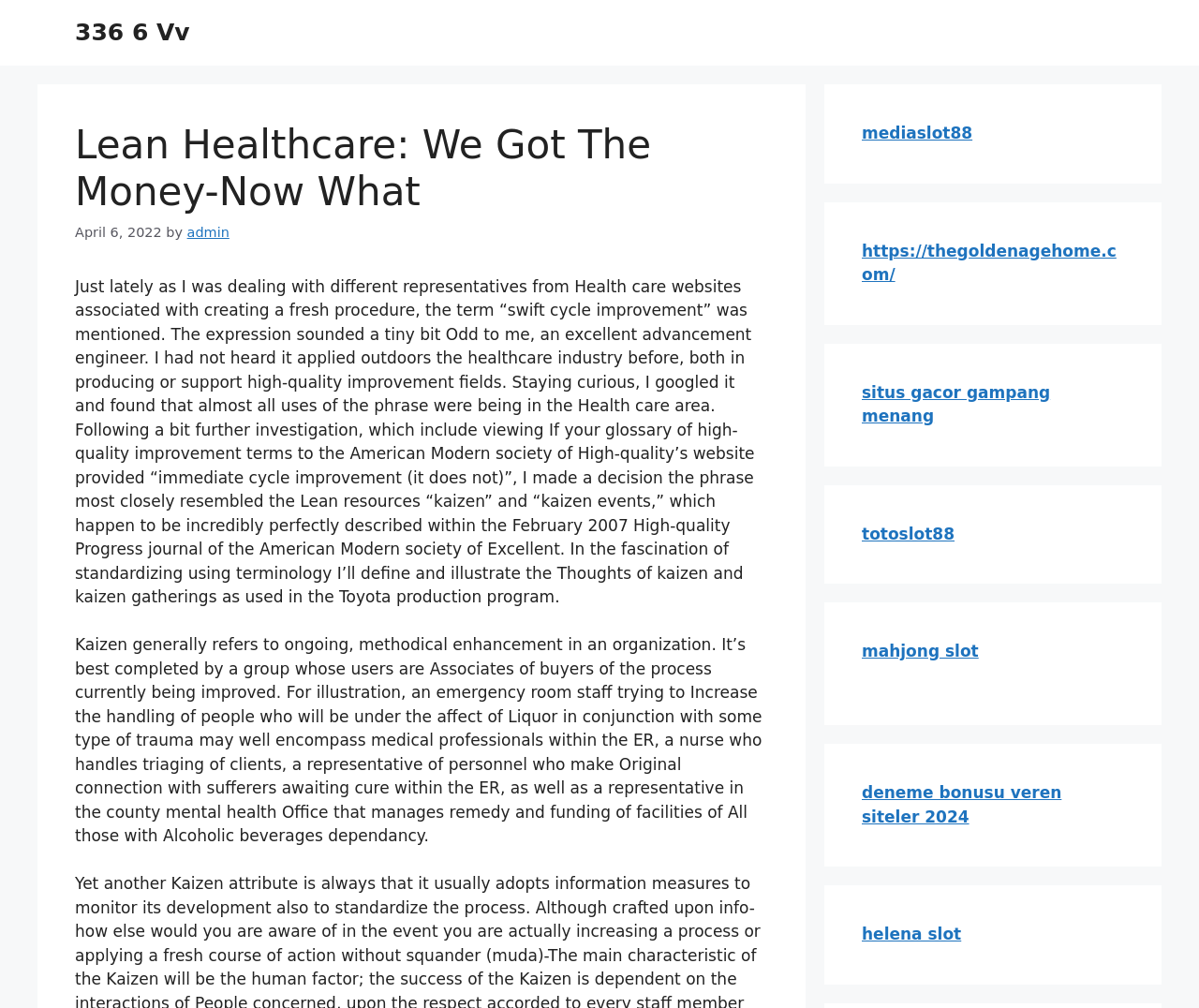What is the date of the article?
Based on the image, give a one-word or short phrase answer.

April 6, 2022